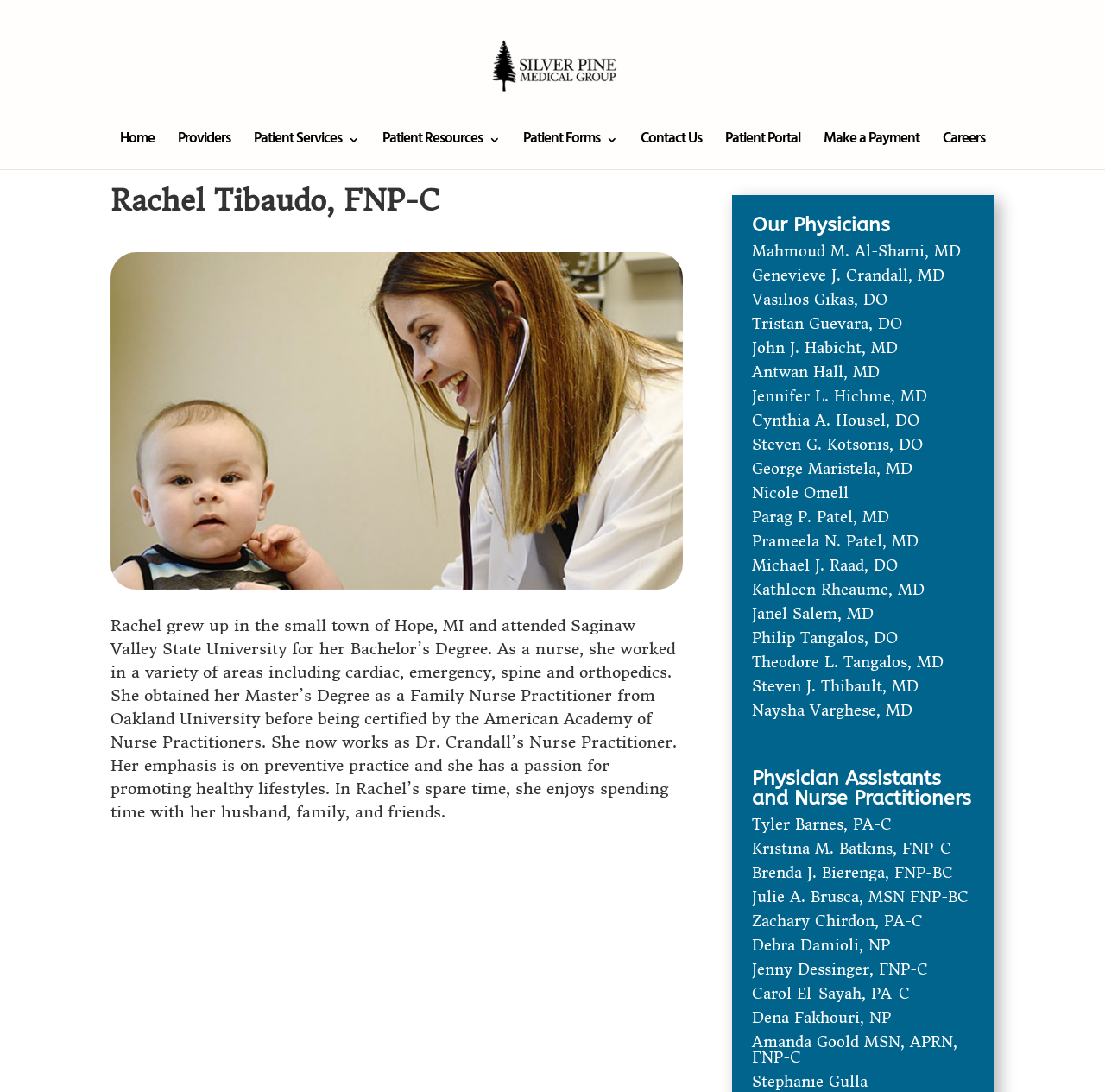Can you find the bounding box coordinates for the UI element given this description: "The Tired Drummer"? Provide the coordinates as four float numbers between 0 and 1: [left, top, right, bottom].

None